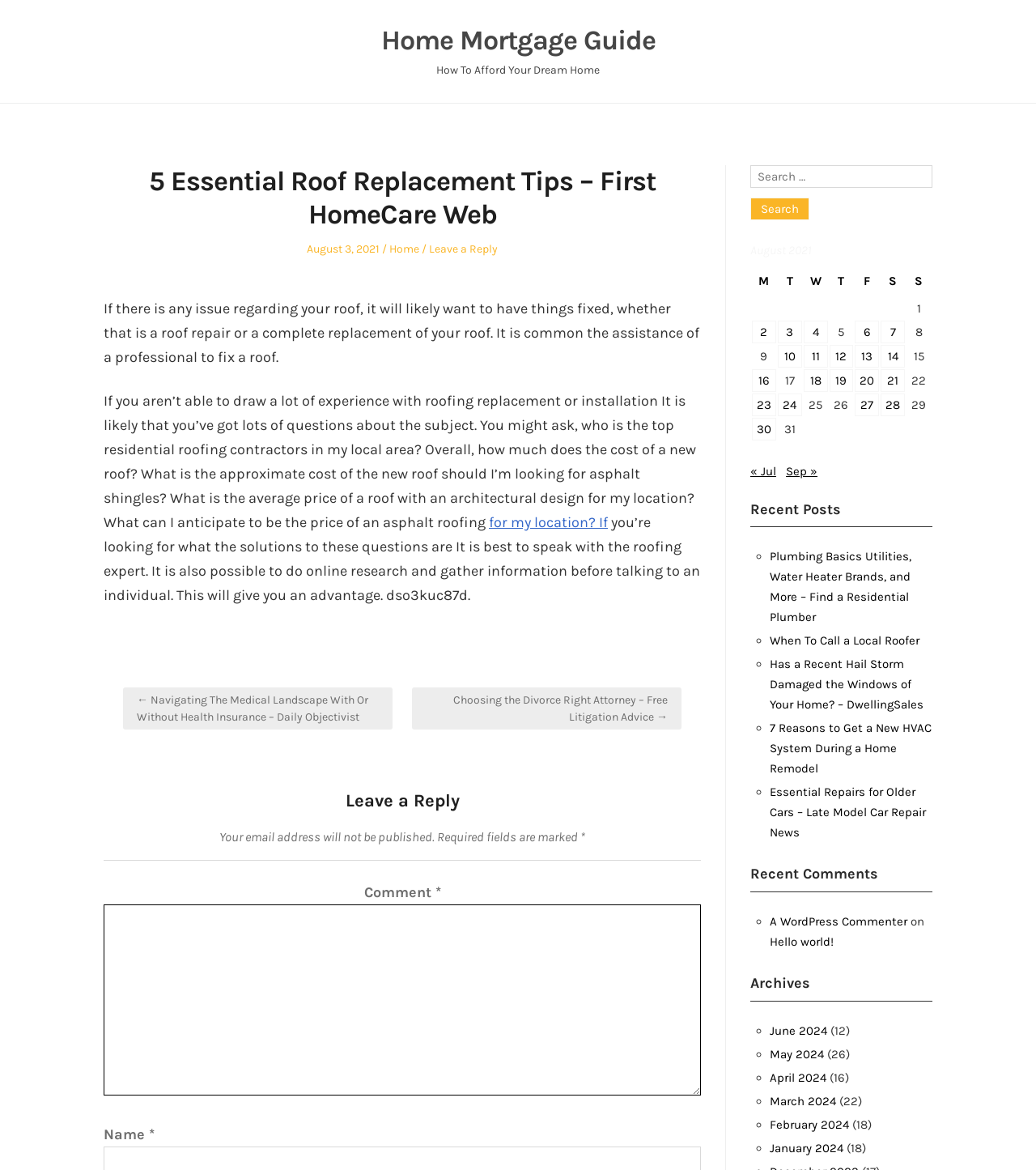From the webpage screenshot, identify the region described by March 2024. Provide the bounding box coordinates as (top-left x, top-left y, bottom-right x, bottom-right y), with each value being a floating point number between 0 and 1.

[0.743, 0.935, 0.807, 0.947]